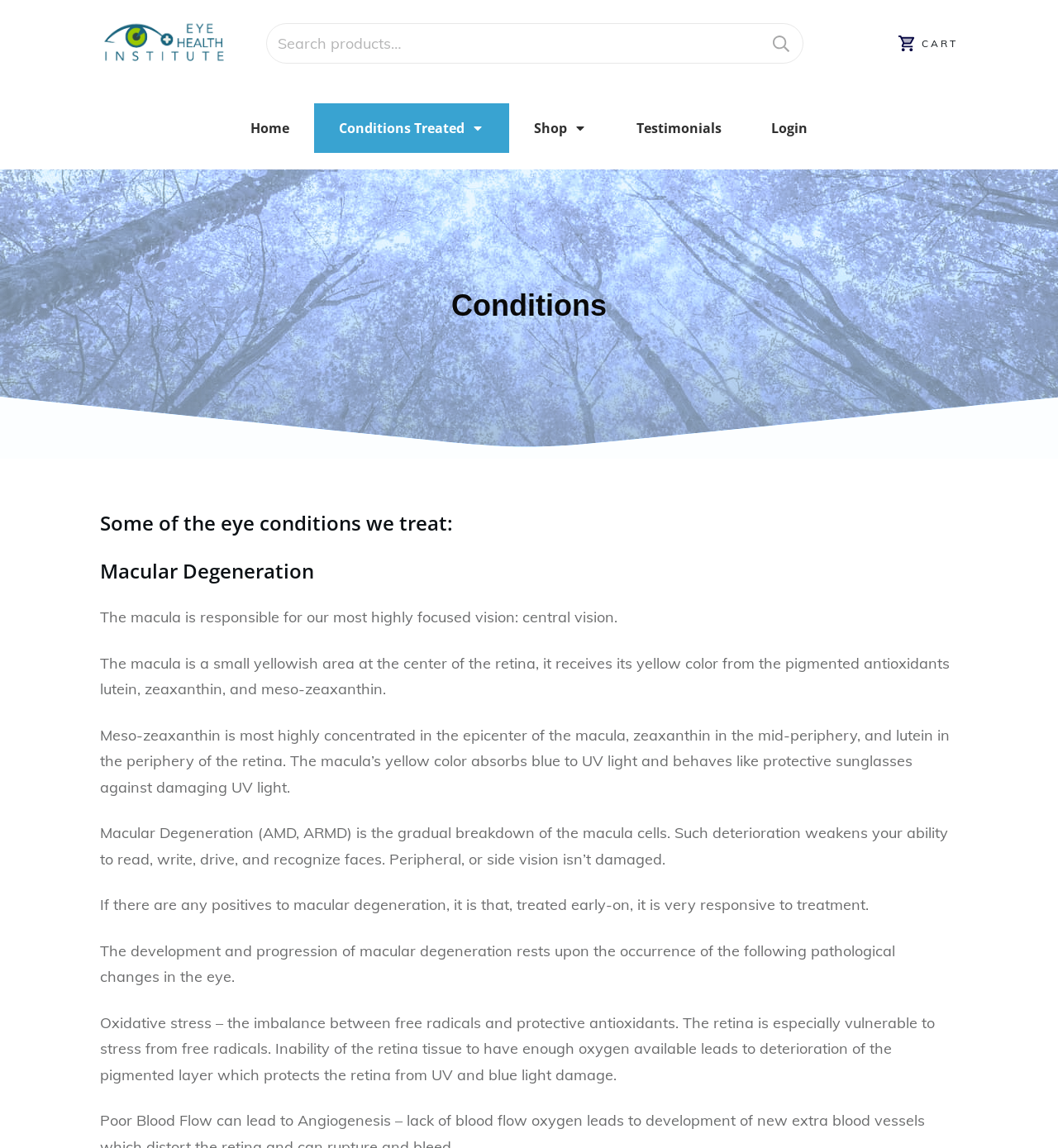Please pinpoint the bounding box coordinates for the region I should click to adhere to this instruction: "Click on Login".

[0.729, 0.1, 0.763, 0.123]